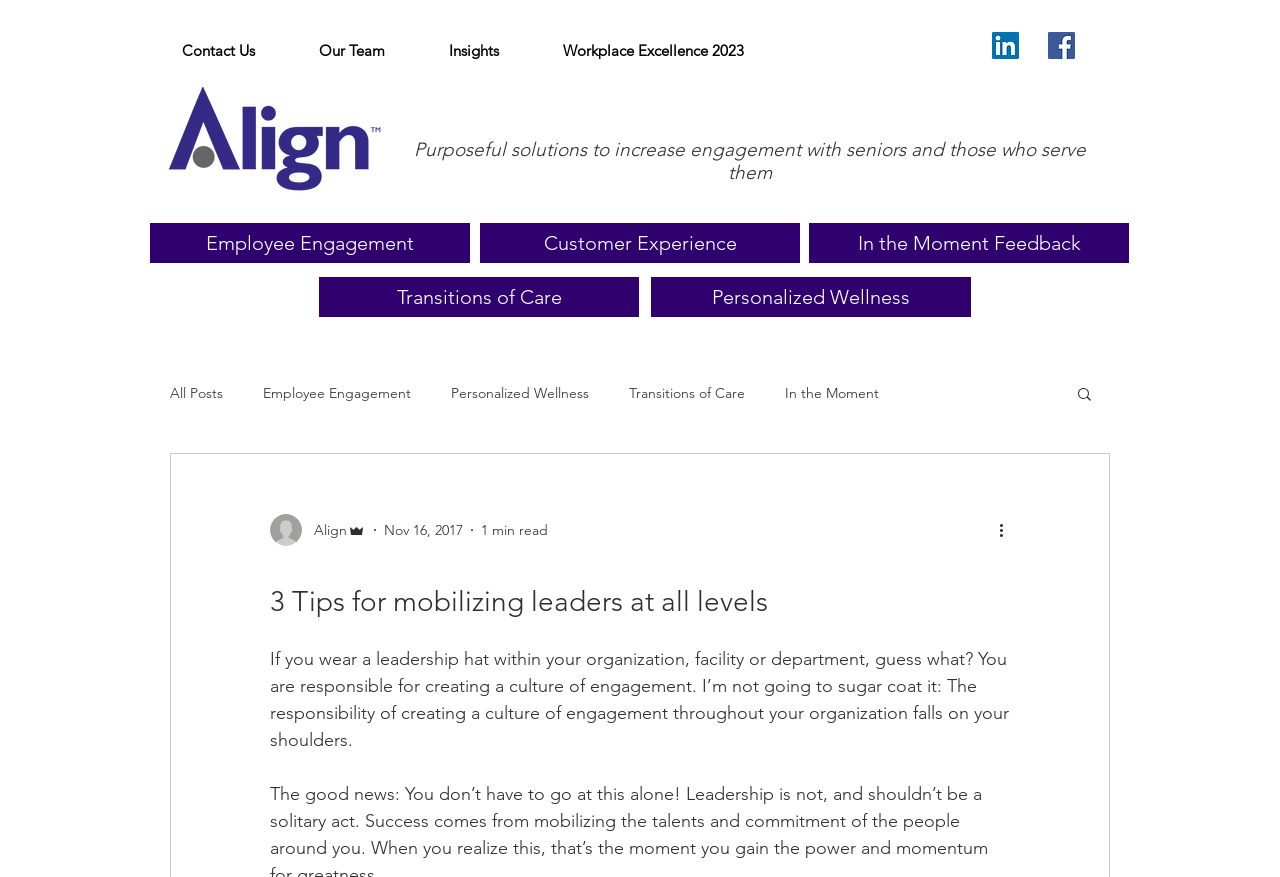Based on the visual content of the image, answer the question thoroughly: What is the responsibility of leaders?

According to the StaticText element with the text 'If you wear a leadership hat within your organization, facility or department, guess what? You are responsible for creating a culture of engagement.', leaders are responsible for creating a culture of engagement.